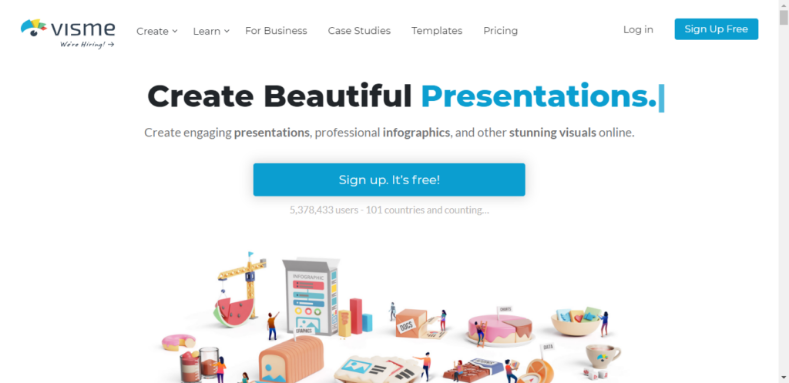Provide a short, one-word or phrase answer to the question below:
What is the prominent button at the forefront of the image?

Sign up for free